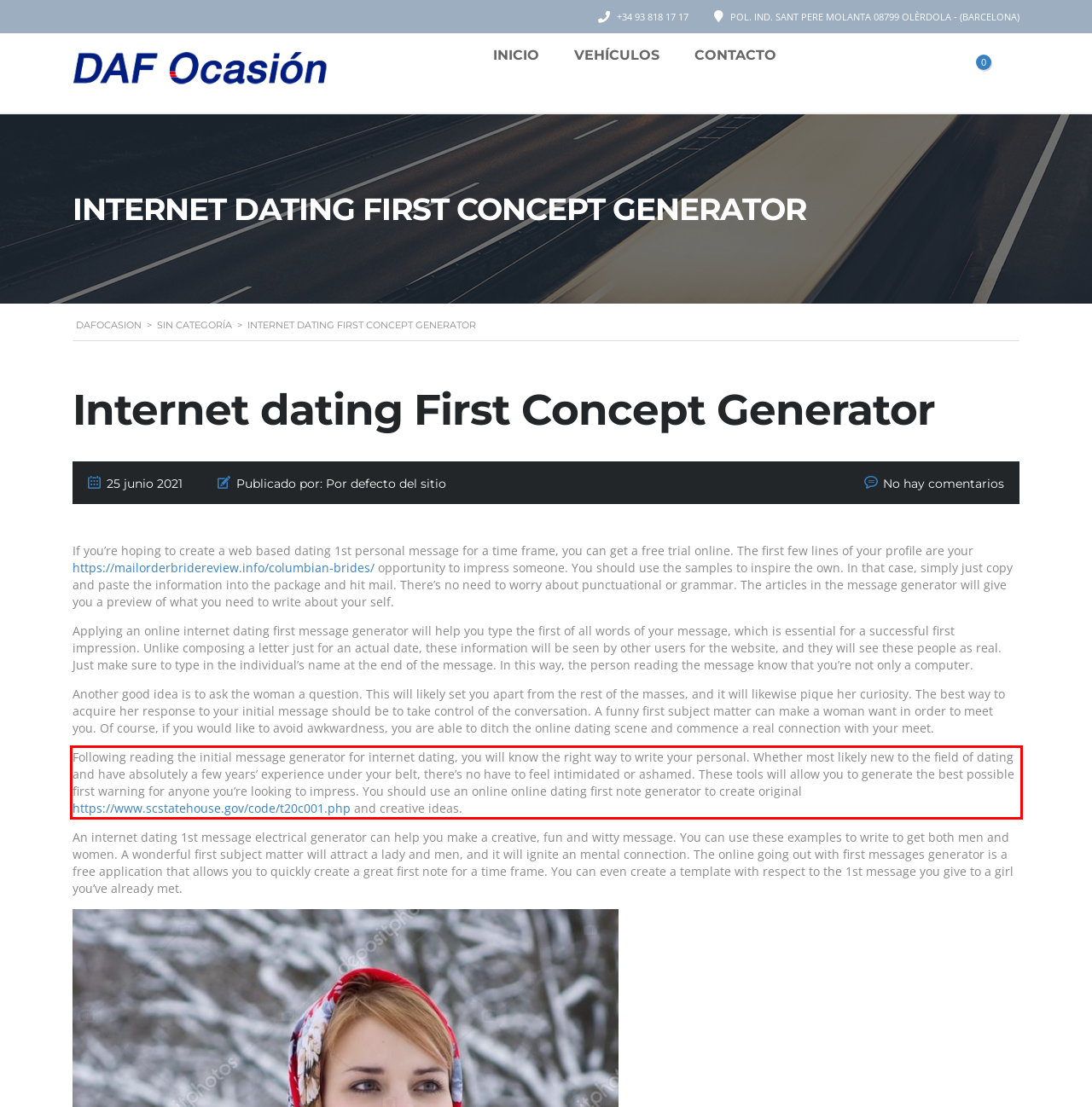Within the screenshot of the webpage, there is a red rectangle. Please recognize and generate the text content inside this red bounding box.

Following reading the initial message generator for internet dating, you will know the right way to write your personal. Whether most likely new to the field of dating and have absolutely a few years’ experience under your belt, there’s no have to feel intimidated or ashamed. These tools will allow you to generate the best possible first warning for anyone you’re looking to impress. You should use an online online dating first note generator to create original https://www.scstatehouse.gov/code/t20c001.php and creative ideas.